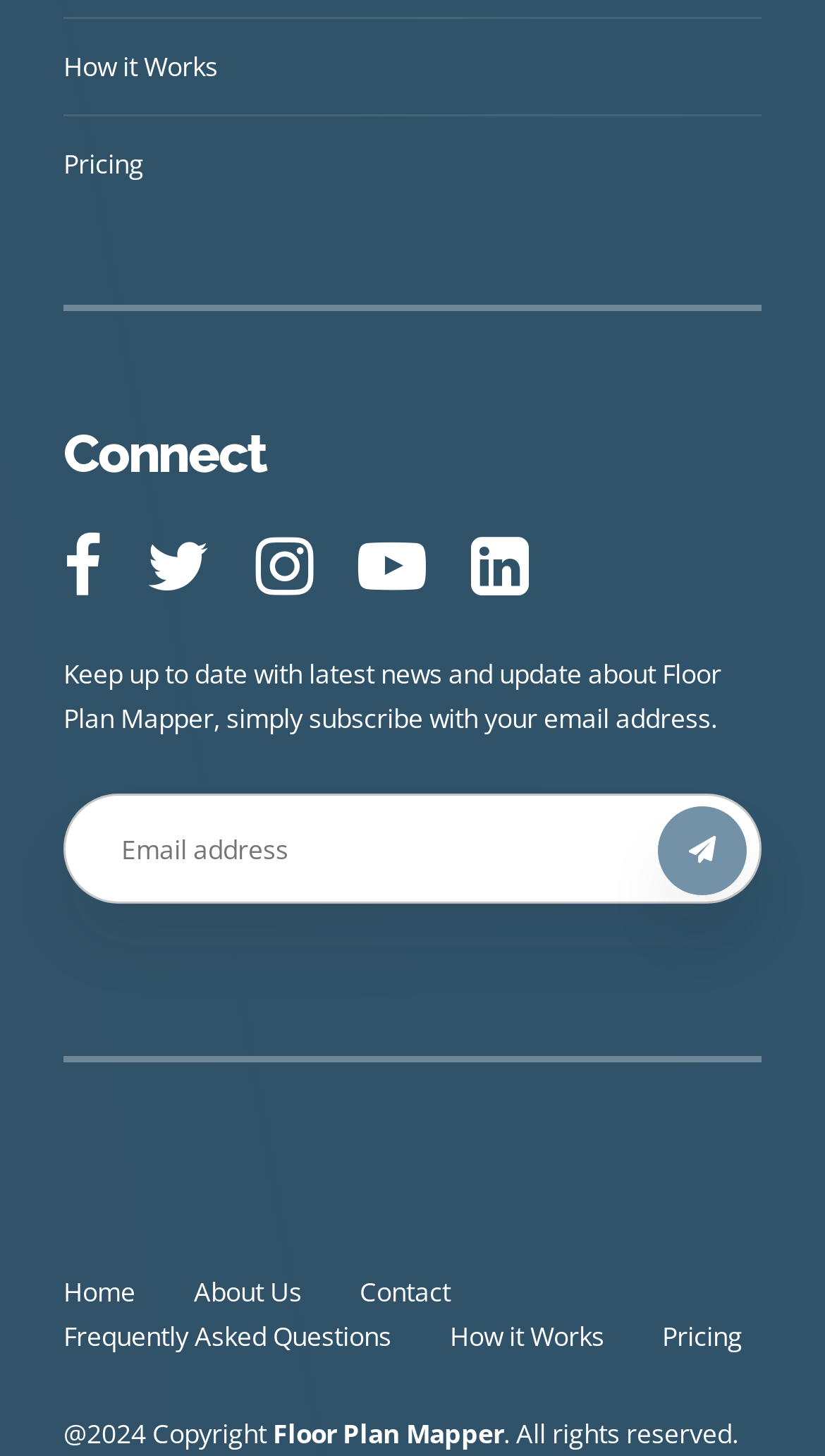What is the name of the company or service provided on the webpage?
Give a single word or phrase as your answer by examining the image.

Floor Plan Mapper